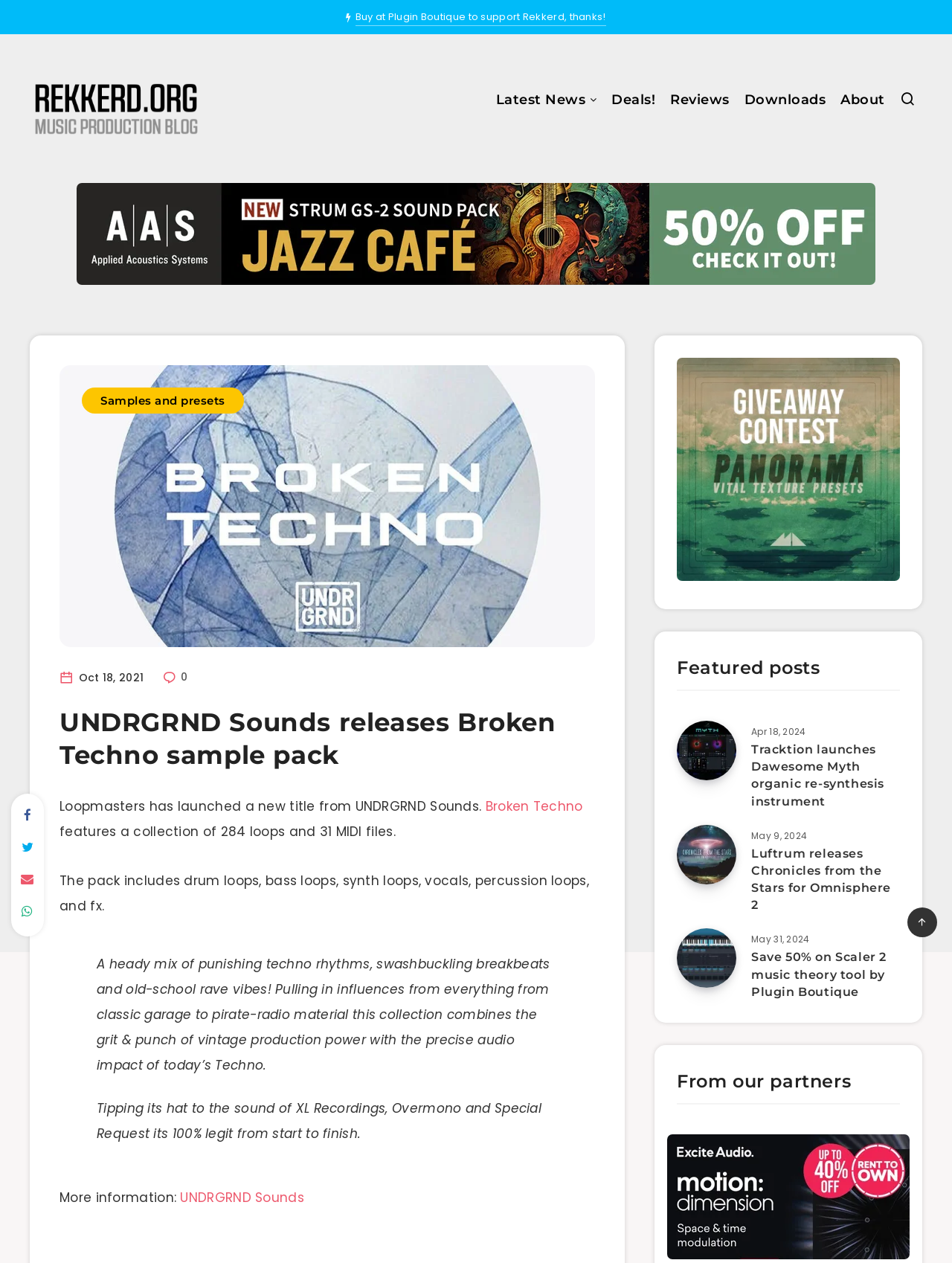Please specify the bounding box coordinates for the clickable region that will help you carry out the instruction: "Enter the 'Giveaway Contest'".

[0.711, 0.45, 0.945, 0.463]